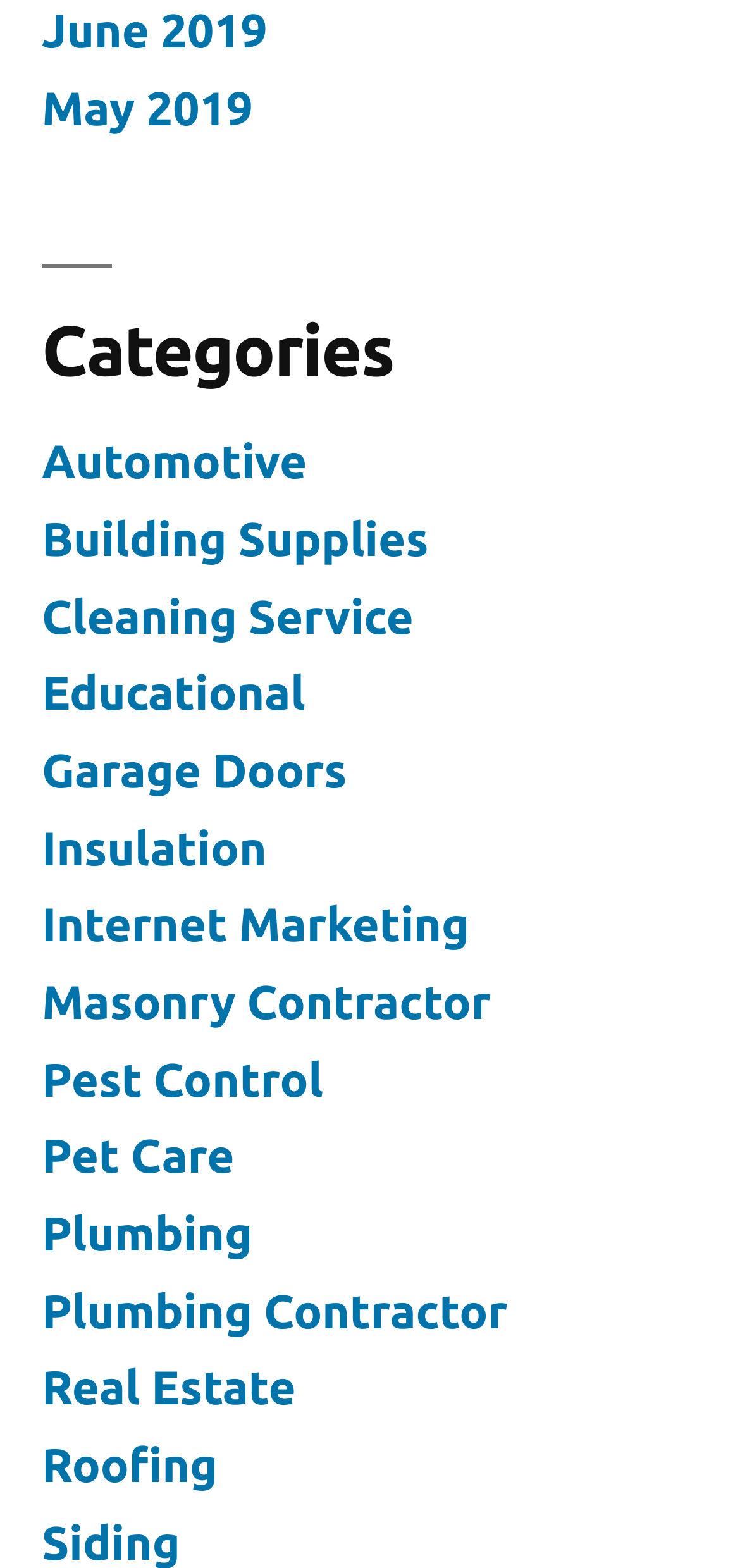Determine the coordinates of the bounding box that should be clicked to complete the instruction: "check out Pet Care". The coordinates should be represented by four float numbers between 0 and 1: [left, top, right, bottom].

[0.056, 0.72, 0.317, 0.754]